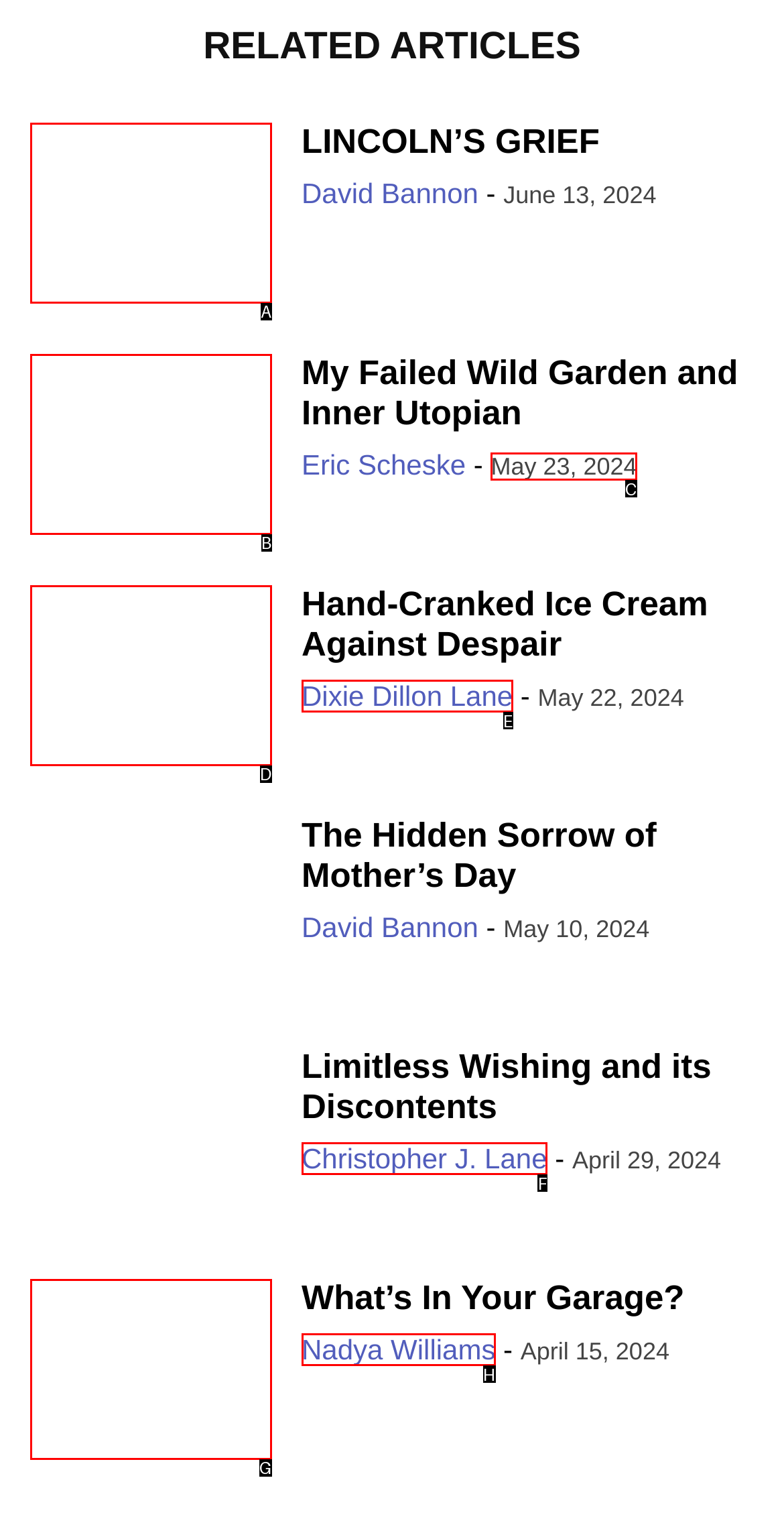For the instruction: Check article published on May 23, 2024, determine the appropriate UI element to click from the given options. Respond with the letter corresponding to the correct choice.

C